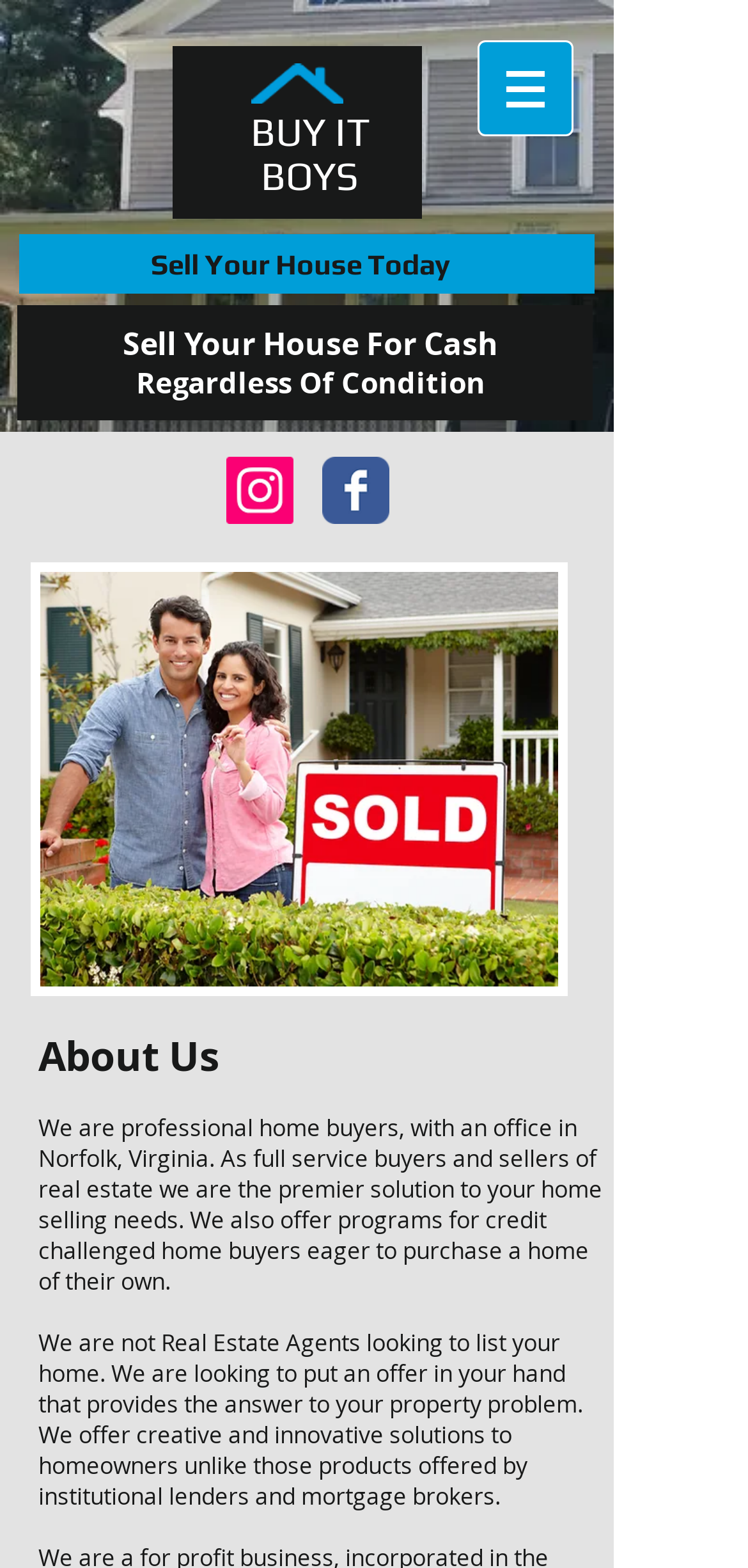Provide the bounding box coordinates for the UI element that is described as: "aria-label="Instagram"".

[0.303, 0.292, 0.392, 0.335]